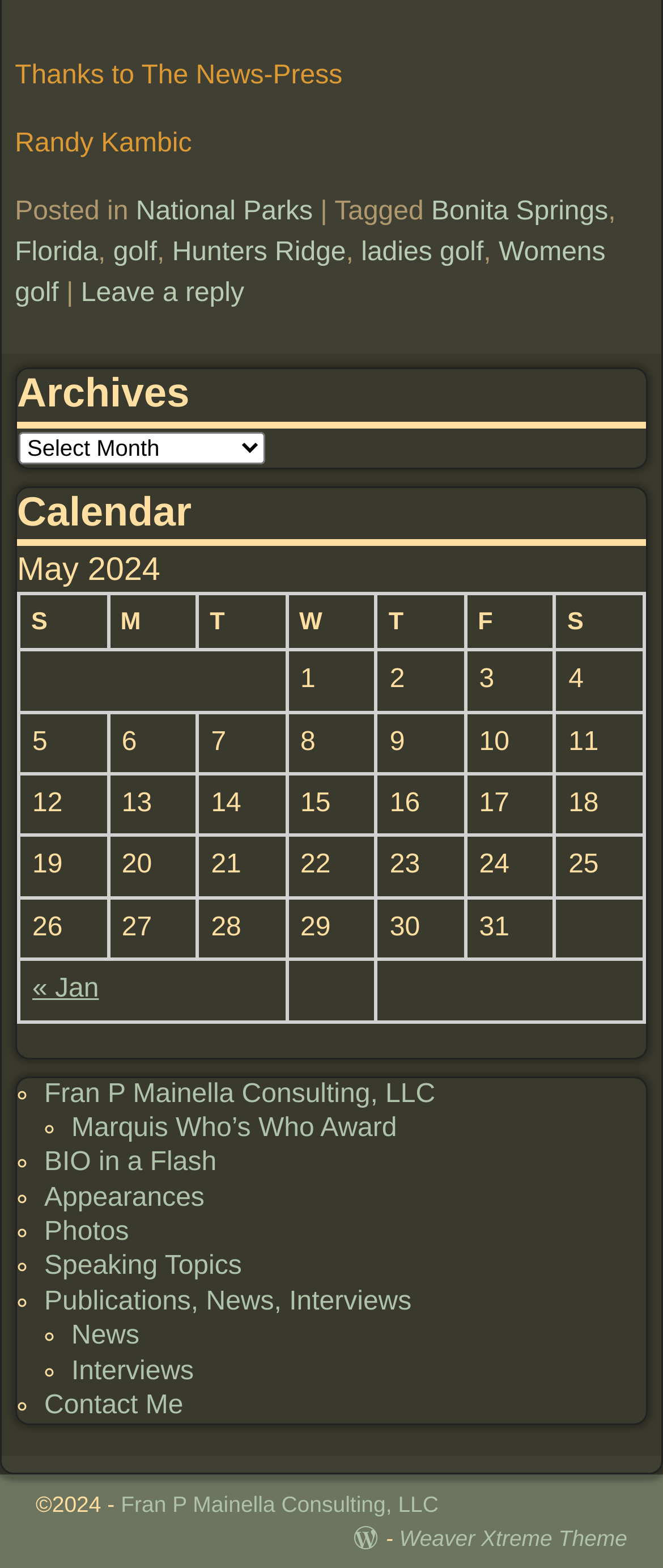What is the author of the article?
Utilize the information in the image to give a detailed answer to the question.

The author of the article is mentioned in the footer section of the webpage, where it says 'Randy Kambic'.